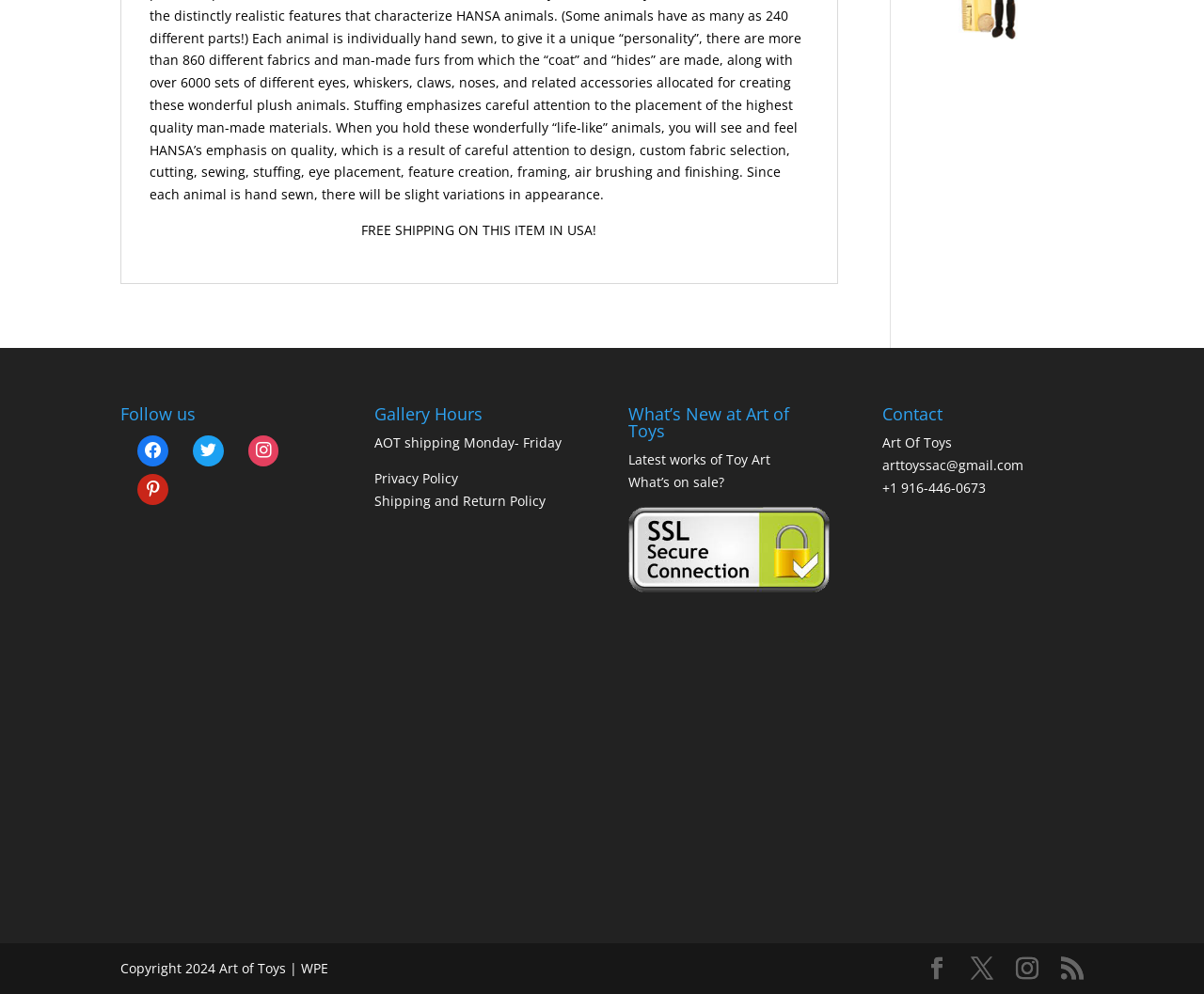Please pinpoint the bounding box coordinates for the region I should click to adhere to this instruction: "Call Art Of Toys".

[0.733, 0.481, 0.819, 0.499]